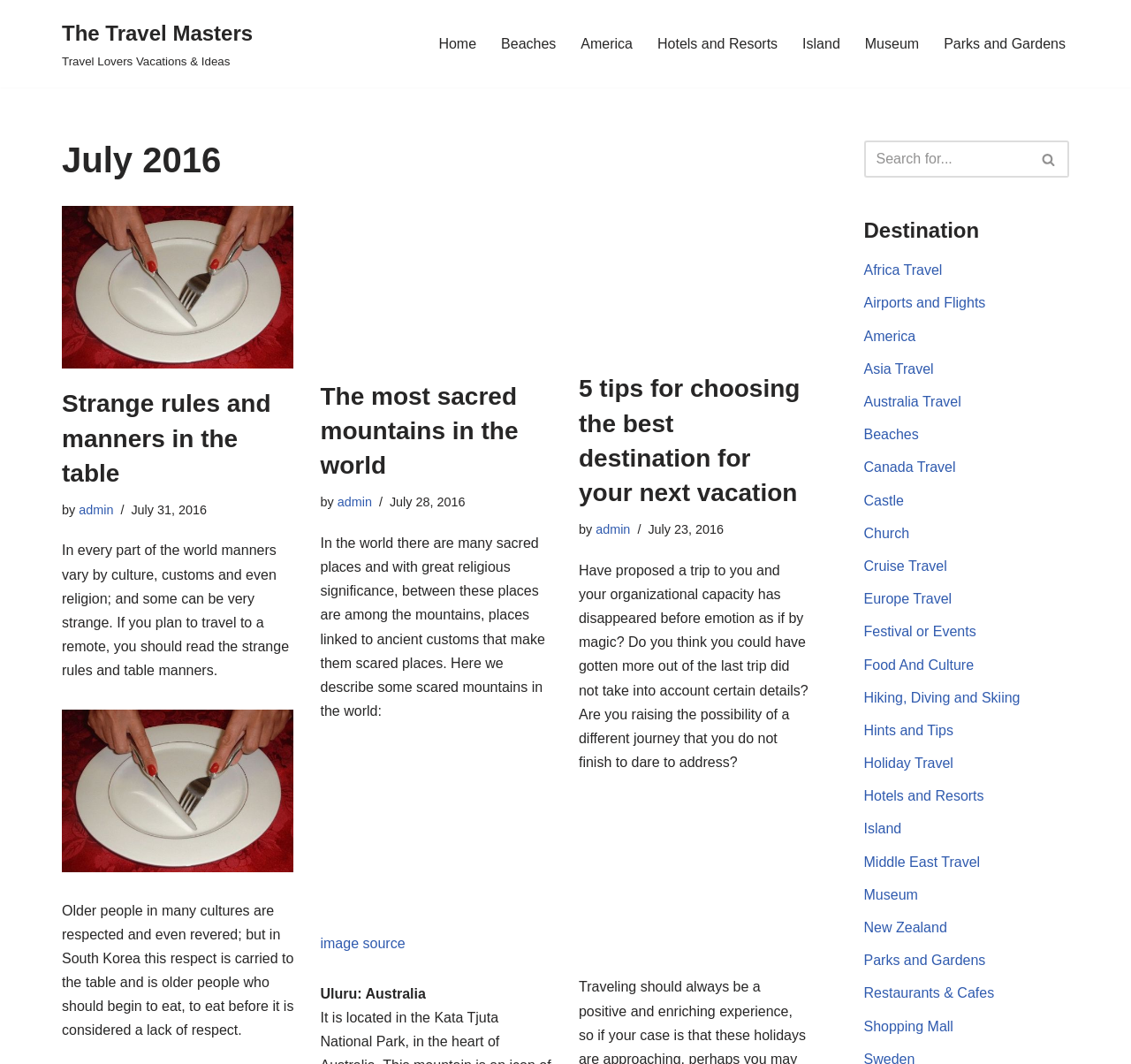Locate the bounding box coordinates of the UI element described by: "parent_node: Search for... aria-label="Search"". Provide the coordinates as four float numbers between 0 and 1, formatted as [left, top, right, bottom].

[0.91, 0.132, 0.945, 0.167]